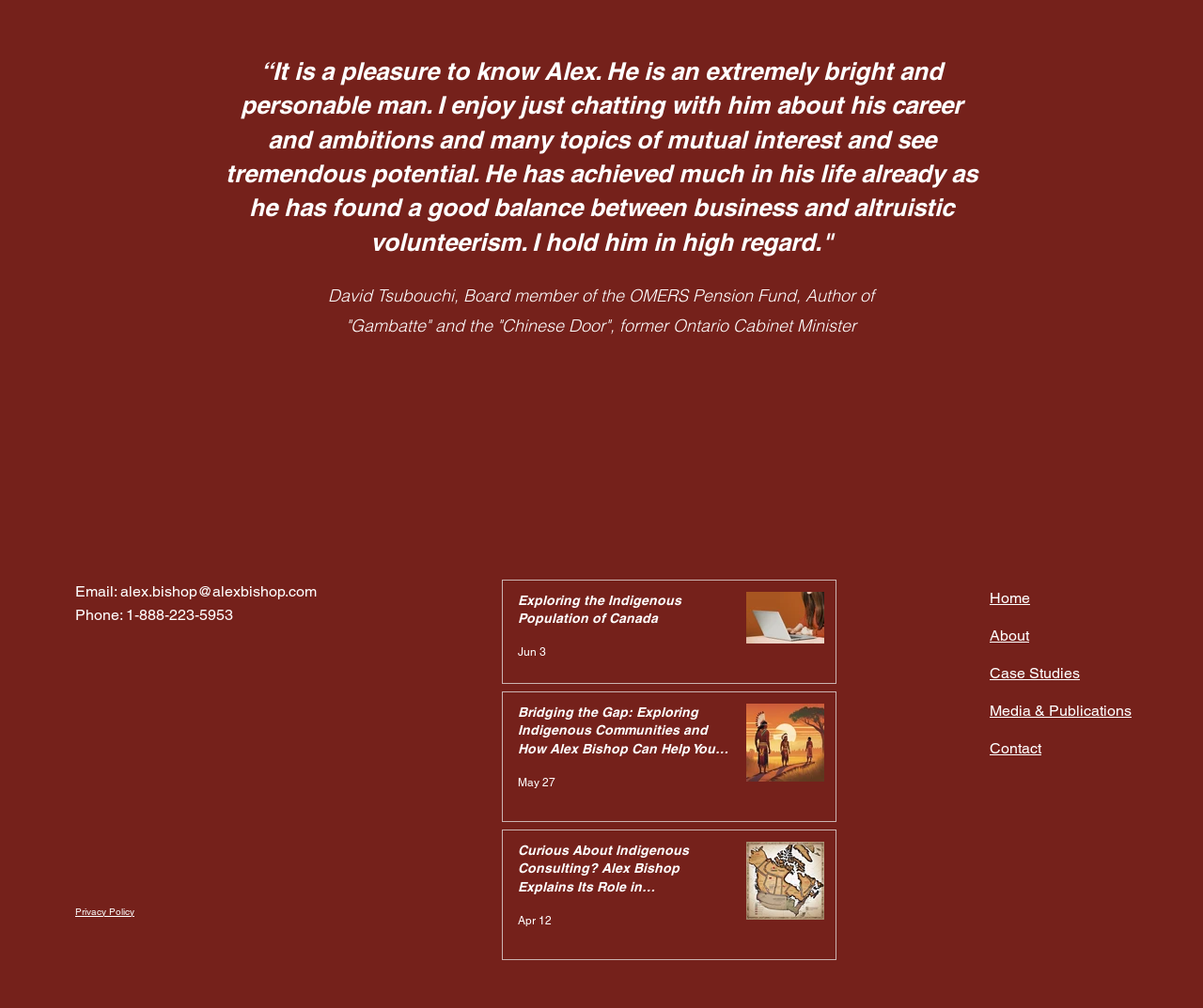What is the topic of the first post?
Please provide a comprehensive and detailed answer to the question.

The first post in the list of posts has a title 'Exploring the Indigenous Population of Canada', which indicates that the topic of this post is related to the indigenous population of Canada.